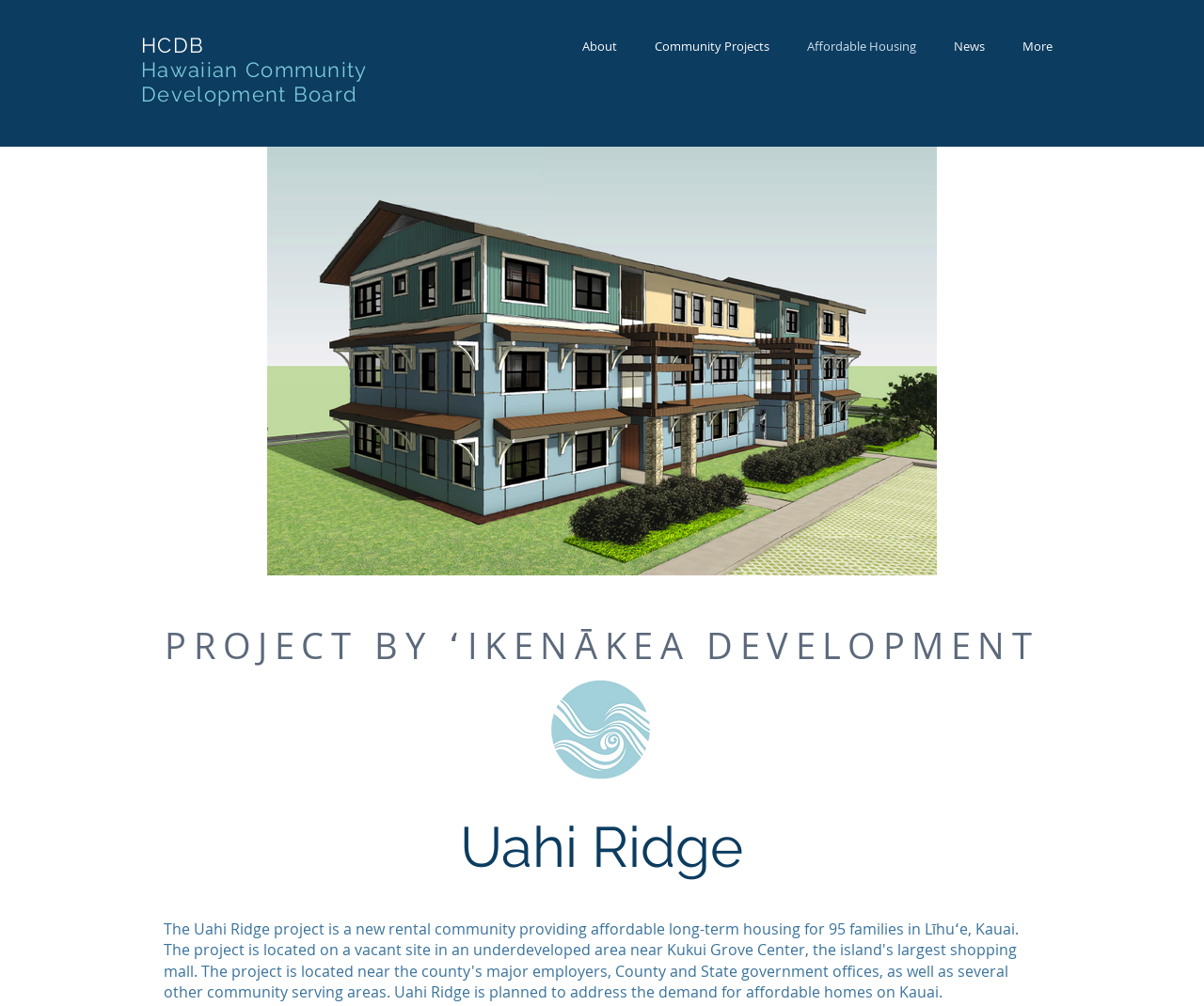Find and indicate the bounding box coordinates of the region you should select to follow the given instruction: "view About page".

[0.468, 0.036, 0.528, 0.057]